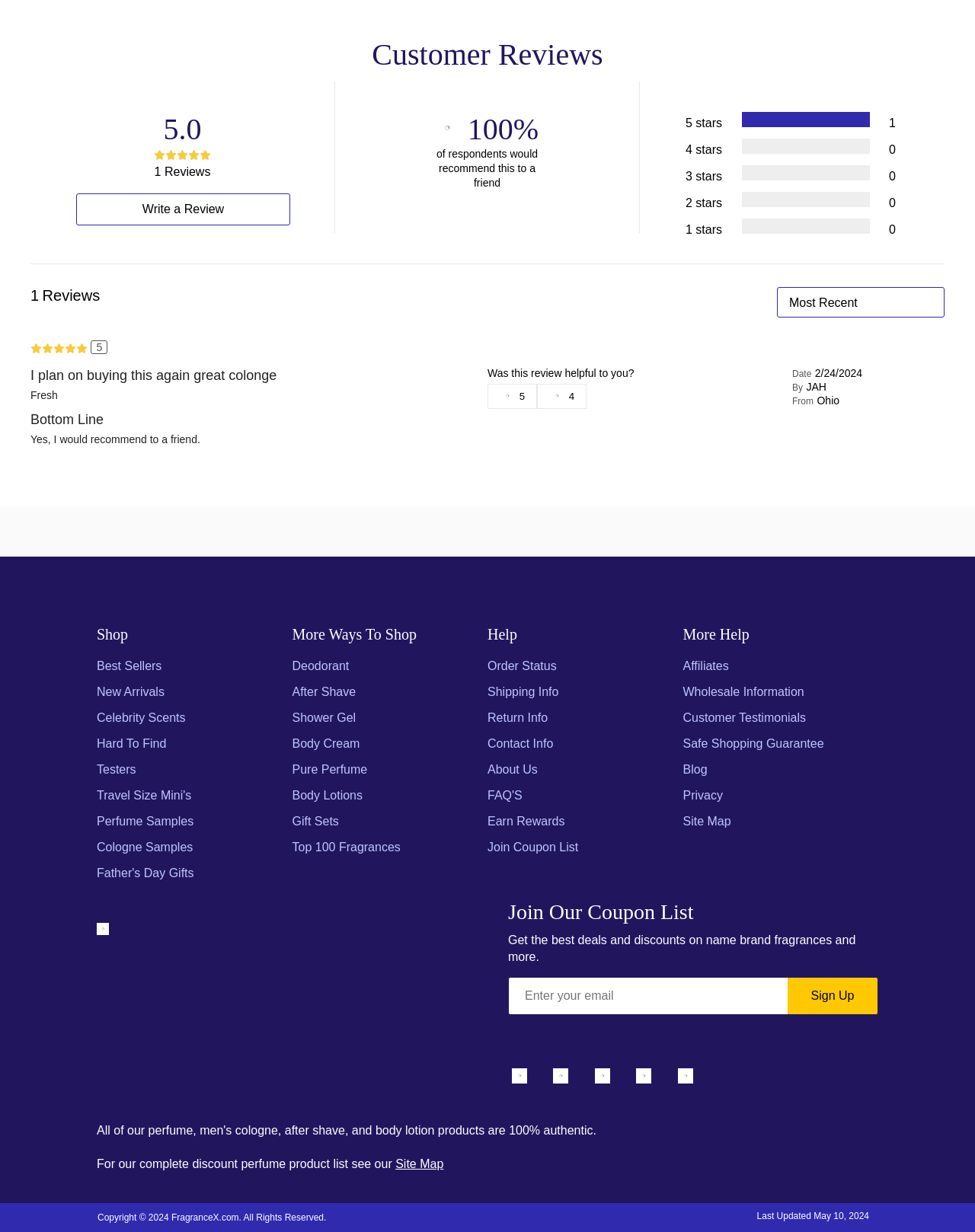What is the percentage of respondents who would recommend this product?
Make sure to answer the question with a detailed and comprehensive explanation.

According to the review section, 100% of respondents would recommend this product to a friend, as indicated by the '100%' text next to the 'of respondents would recommend this to a friend' text.